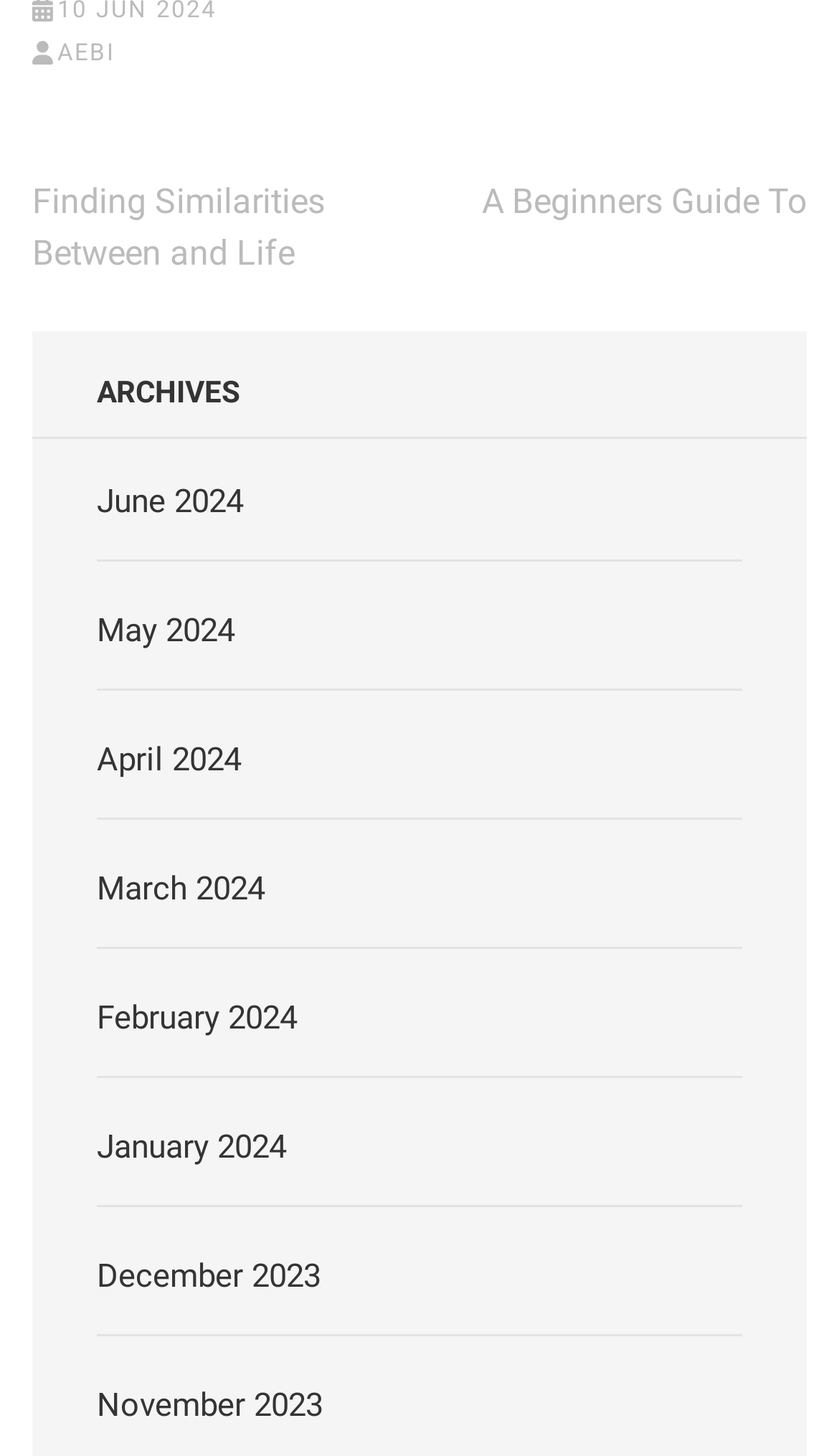Please provide the bounding box coordinates for the element that needs to be clicked to perform the following instruction: "View posts from June 2024". The coordinates should be given as four float numbers between 0 and 1, i.e., [left, top, right, bottom].

[0.115, 0.332, 0.29, 0.358]